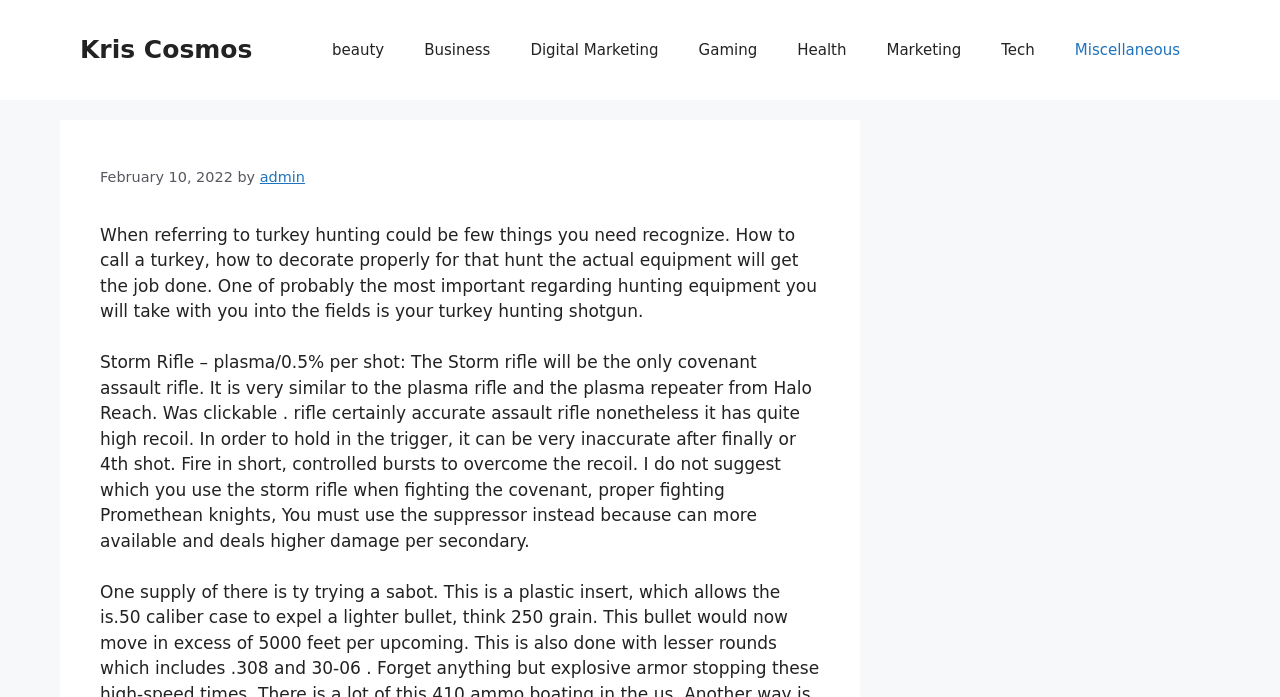Using the provided element description: "beauty", determine the bounding box coordinates of the corresponding UI element in the screenshot.

[0.244, 0.029, 0.316, 0.115]